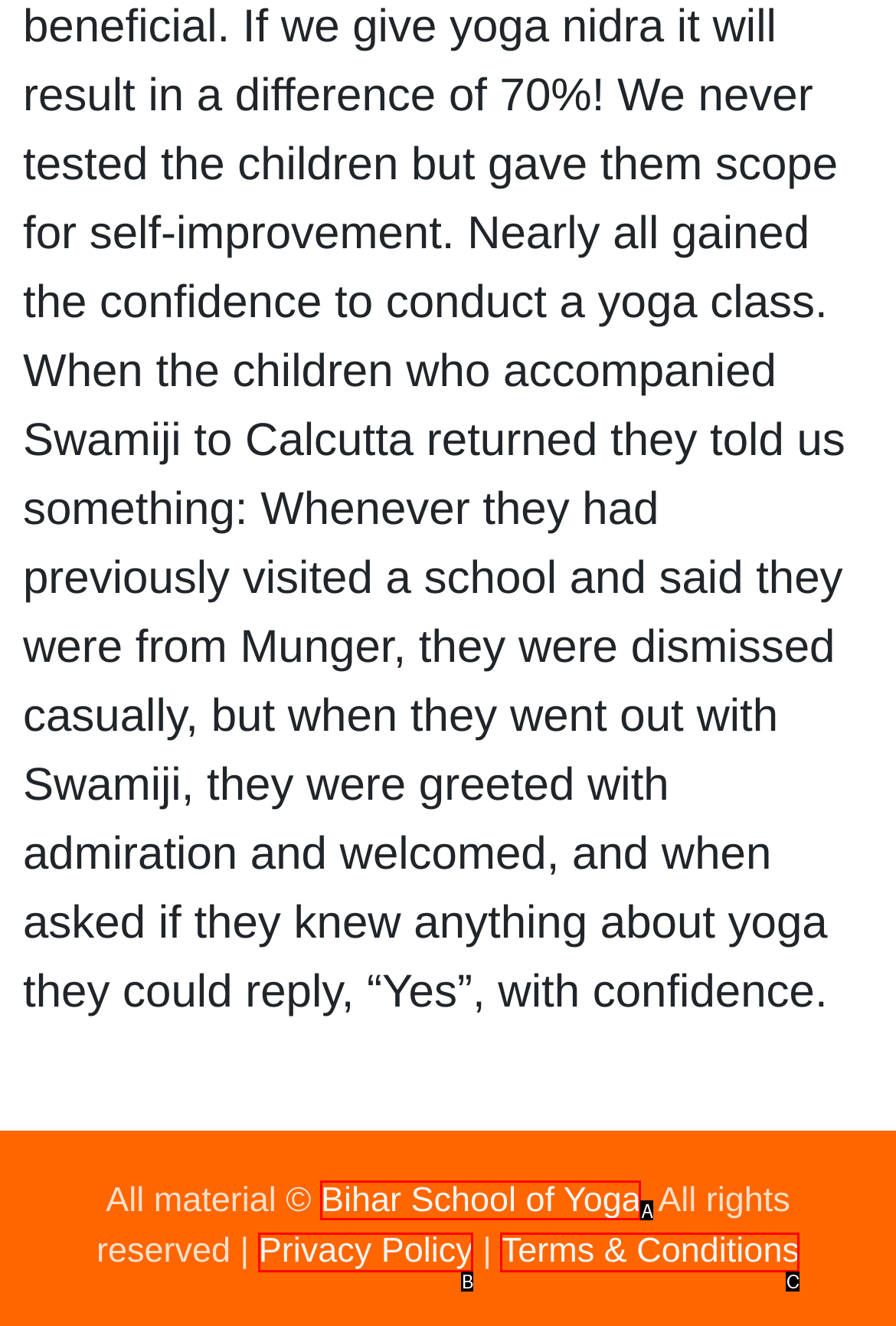From the options presented, which lettered element matches this description: coverage
Reply solely with the letter of the matching option.

None